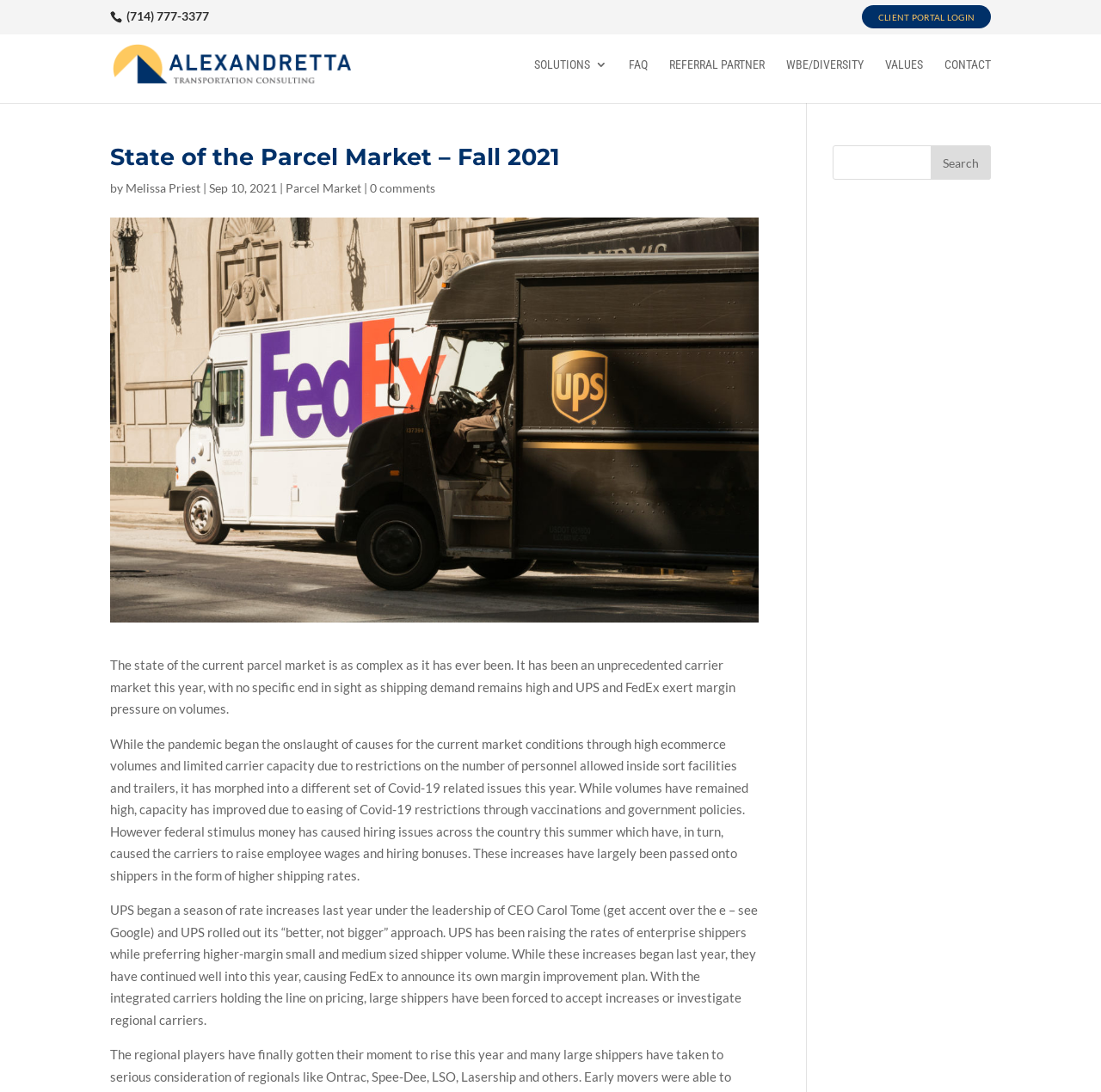Please determine the bounding box coordinates for the UI element described here. Use the format (top-left x, top-left y, bottom-right x, bottom-right y) with values bounded between 0 and 1: Parcel Market

[0.259, 0.165, 0.328, 0.179]